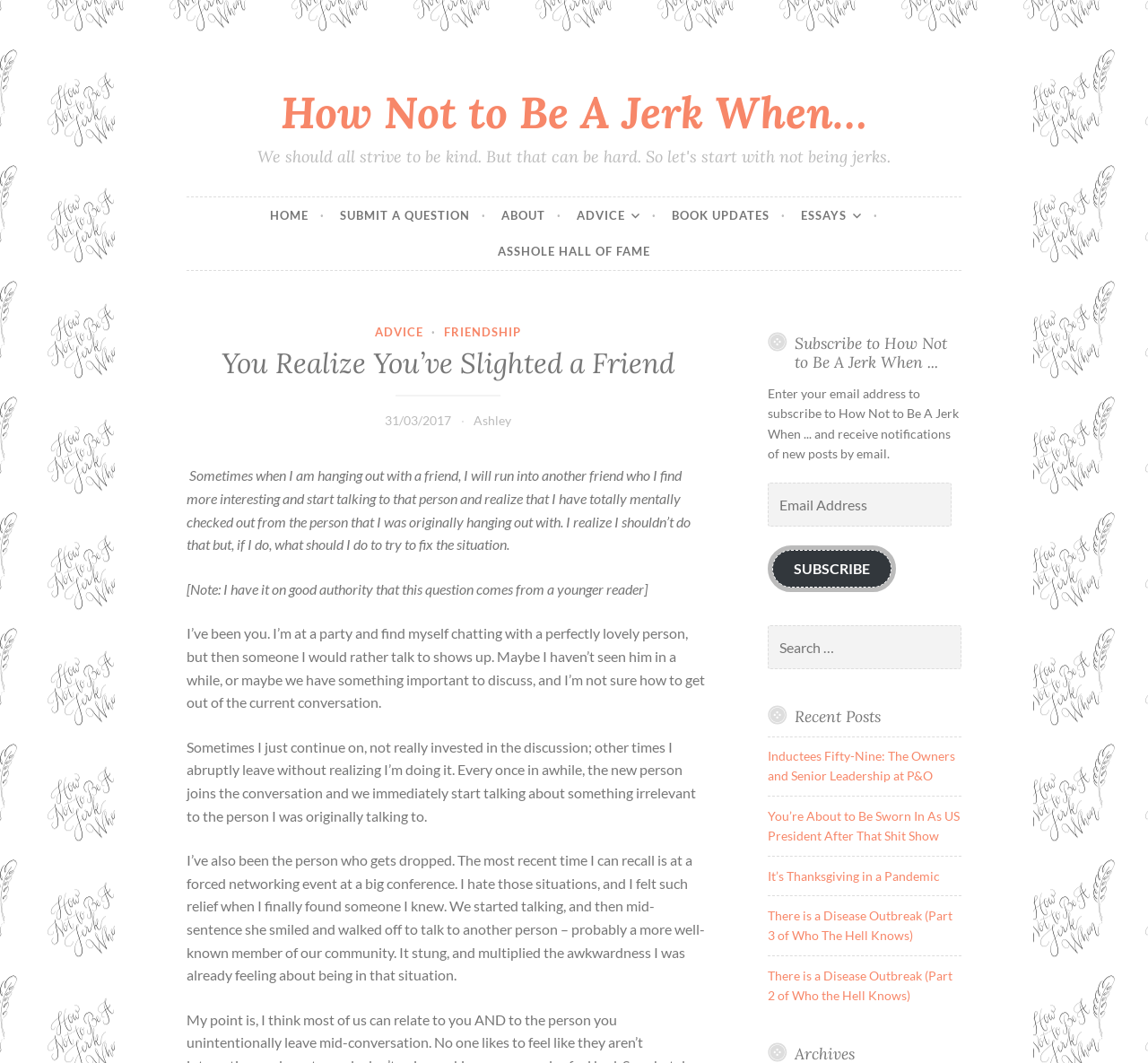Determine the bounding box coordinates of the region that needs to be clicked to achieve the task: "Subscribe to the newsletter".

[0.673, 0.517, 0.777, 0.553]